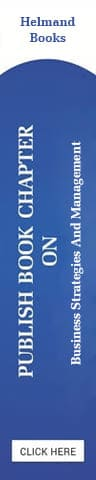What is the color of the text?
Refer to the image and provide a thorough answer to the question.

The color of the text is white because the caption mentions that the text is prominently displayed in white, making it easy to read.